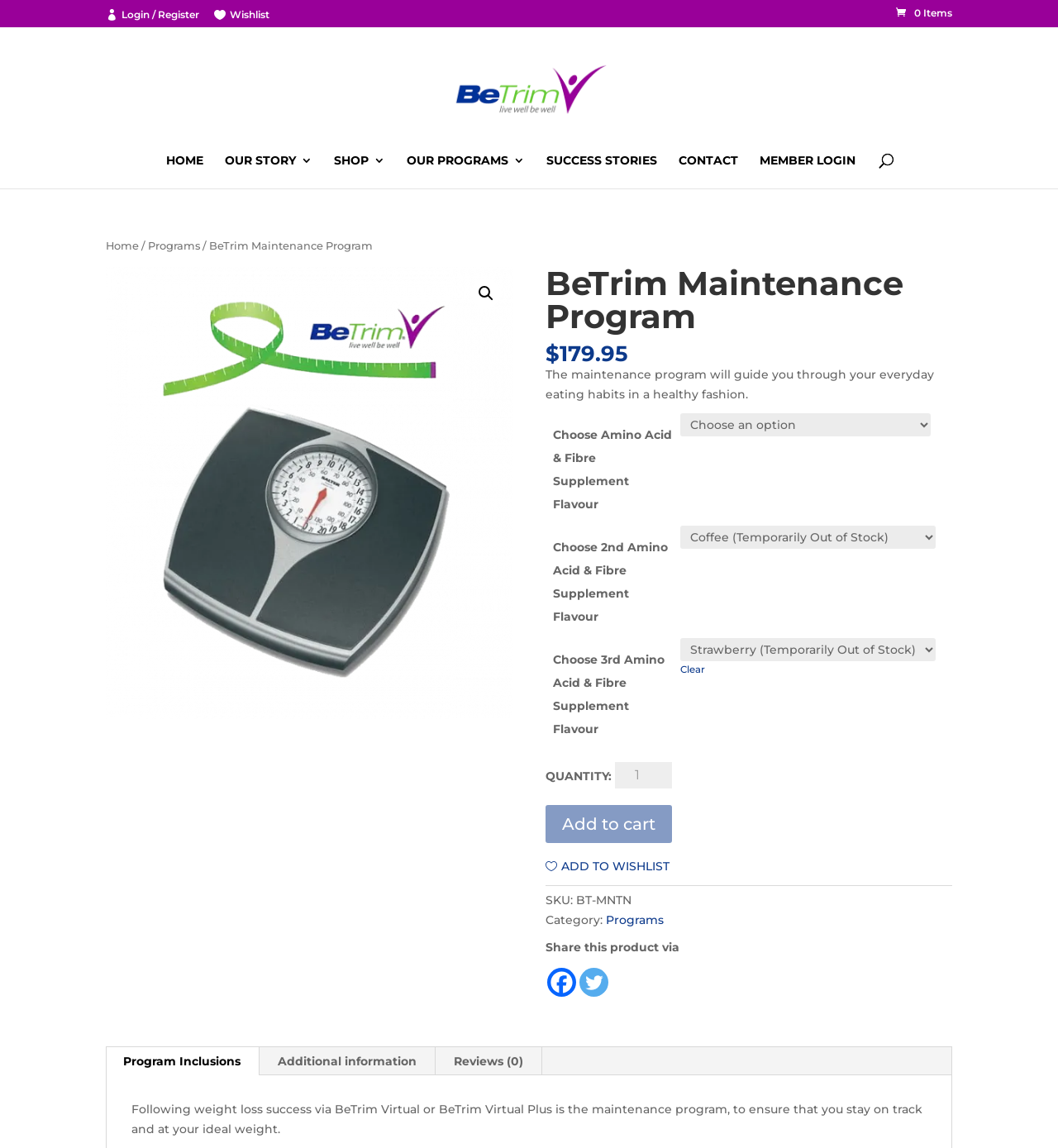Bounding box coordinates are specified in the format (top-left x, top-left y, bottom-right x, bottom-right y). All values are floating point numbers bounded between 0 and 1. Please provide the bounding box coordinate of the region this sentence describes: name="s" placeholder="Search …" title="Search for:"

[0.157, 0.023, 0.877, 0.024]